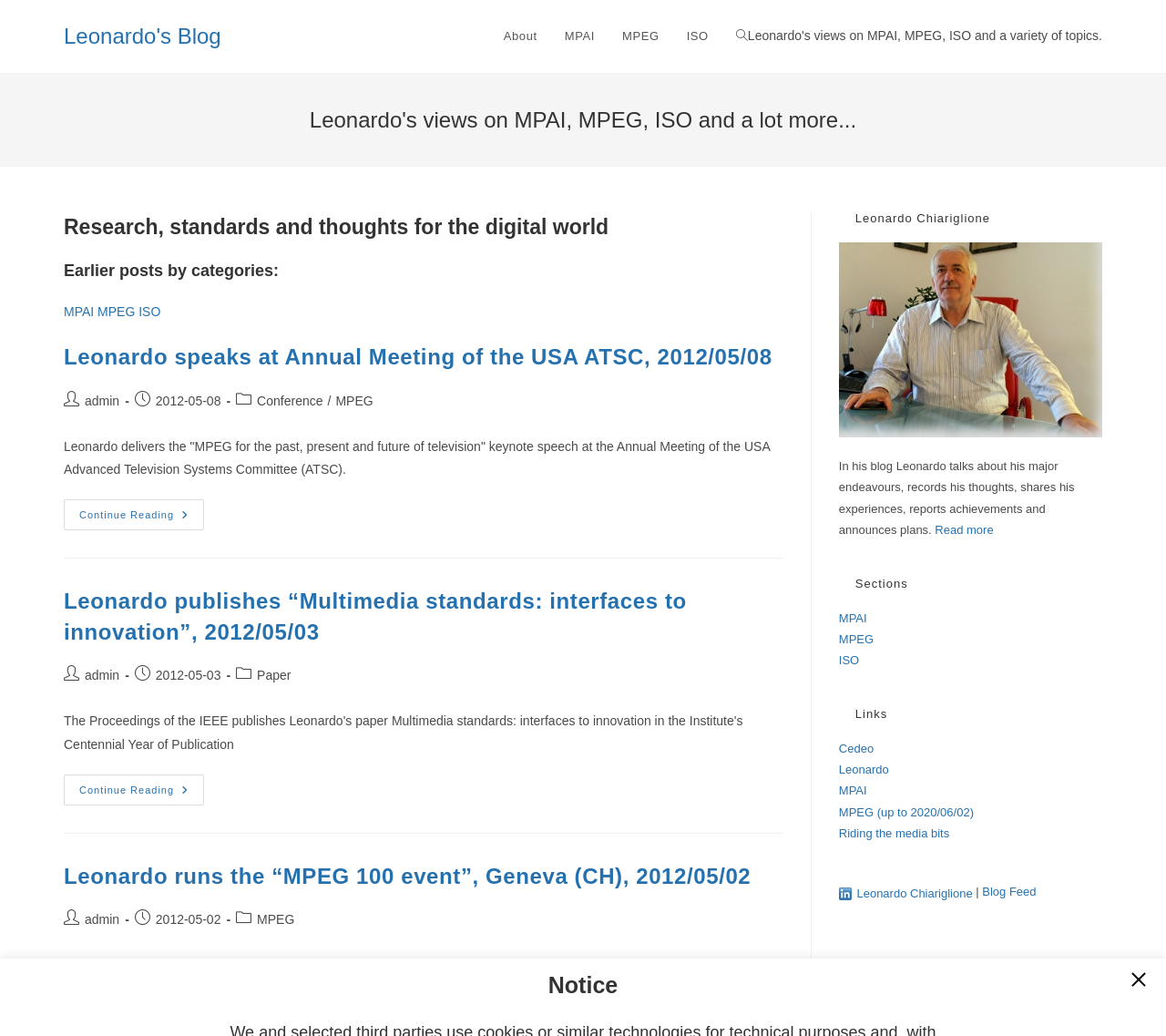Provide a brief response in the form of a single word or phrase:
Who is the author of the blog?

Leonardo Chiariglione